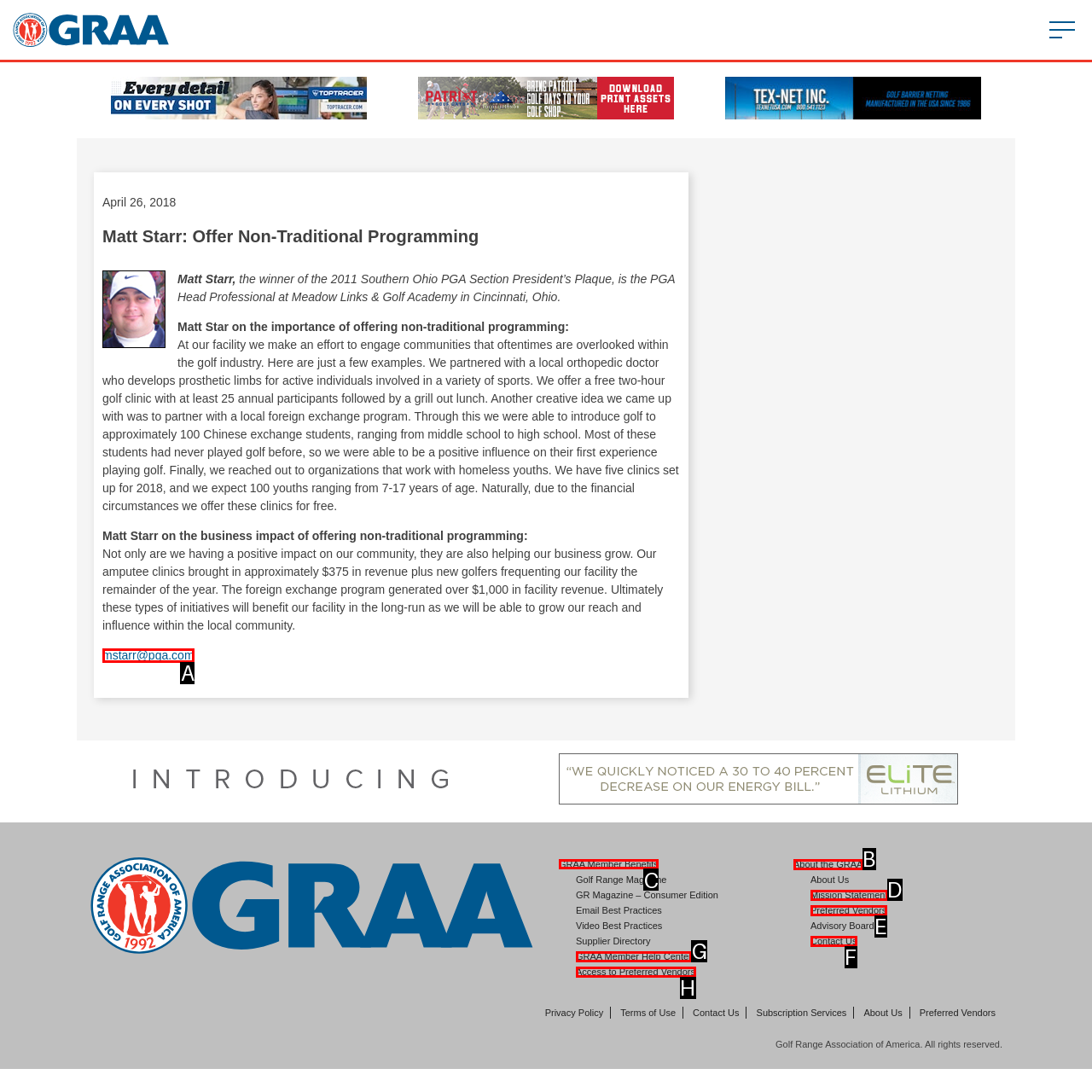Determine the letter of the element I should select to fulfill the following instruction: Learn about GRAA Member Benefits. Just provide the letter.

C